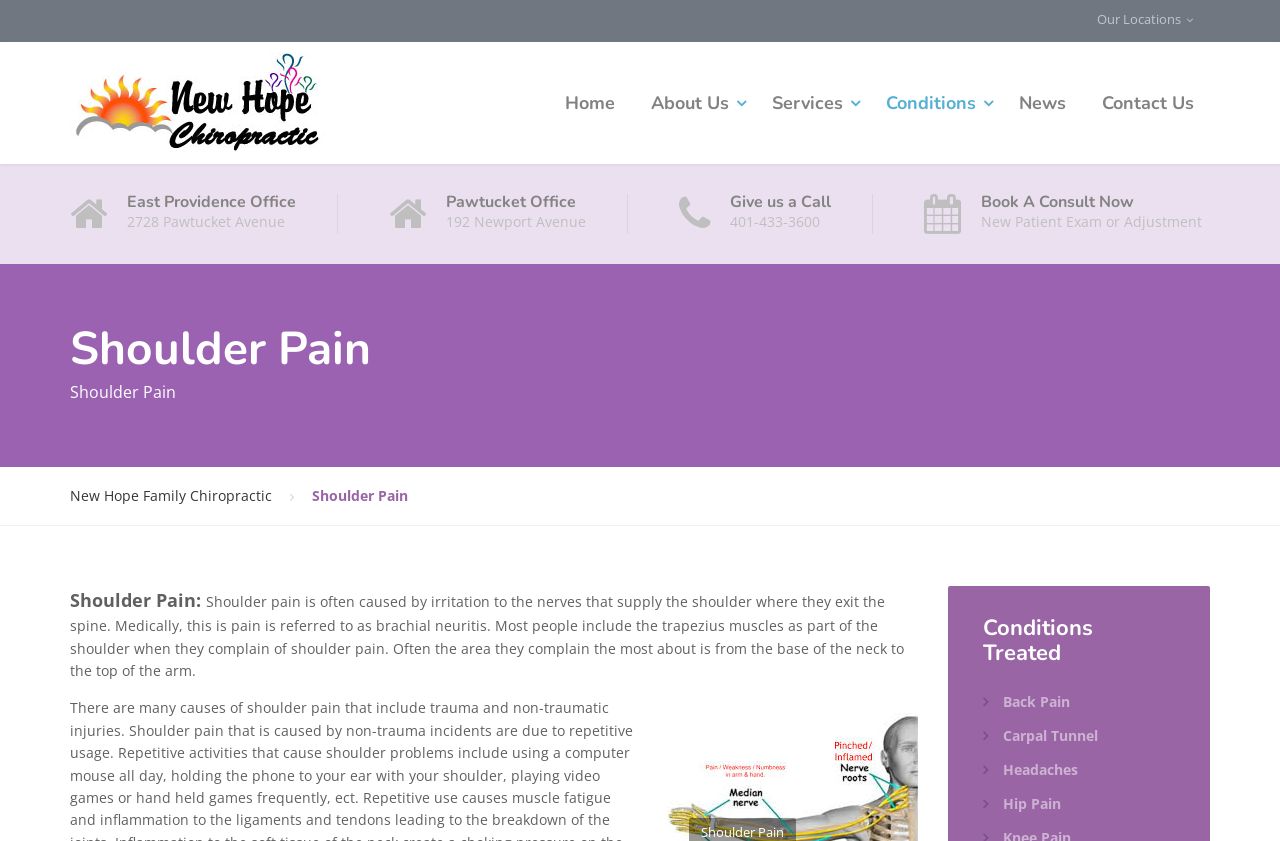Reply to the question with a single word or phrase:
What is the phone number to call for a consultation?

Not found